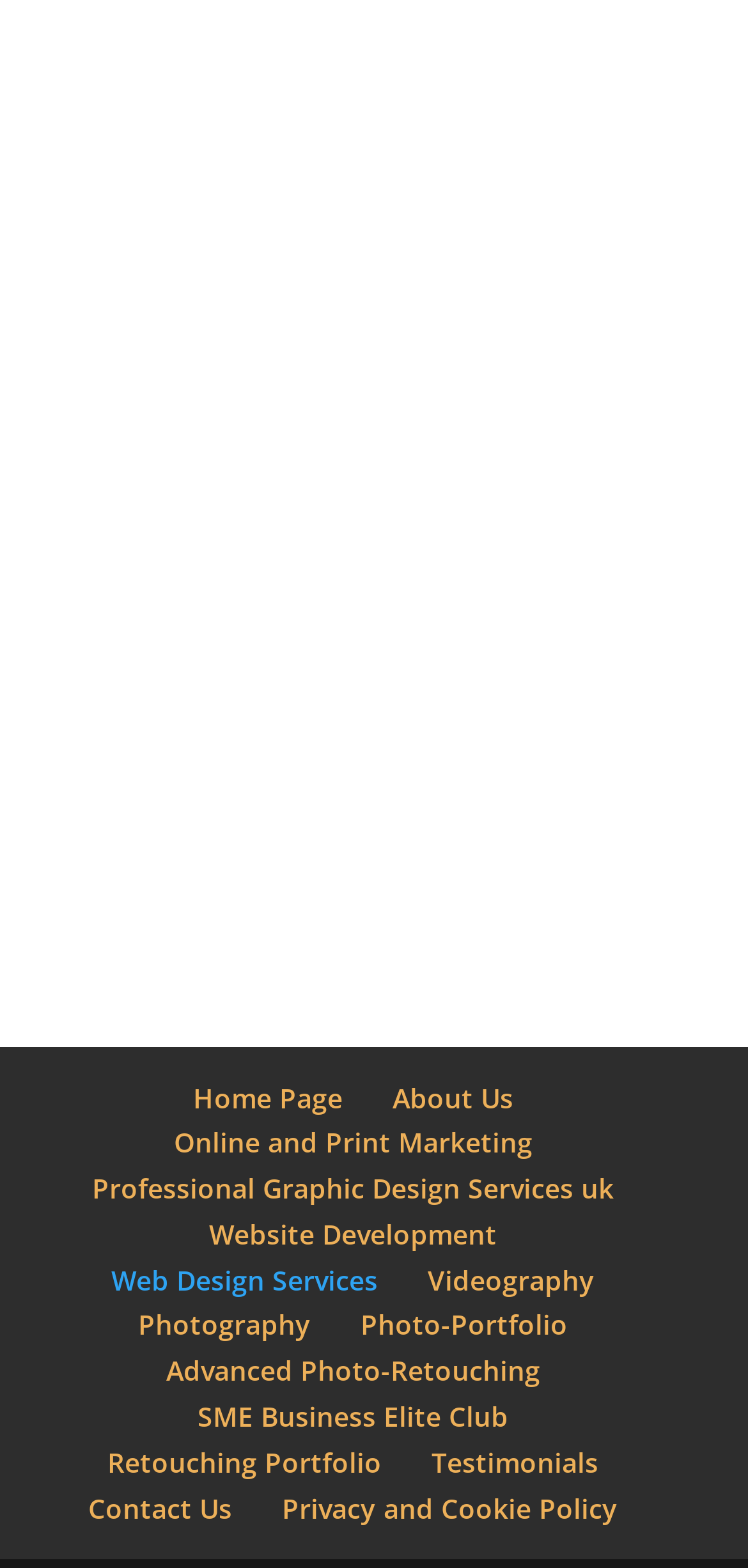Please provide the bounding box coordinates for the element that needs to be clicked to perform the instruction: "contact us". The coordinates must consist of four float numbers between 0 and 1, formatted as [left, top, right, bottom].

[0.118, 0.95, 0.31, 0.973]